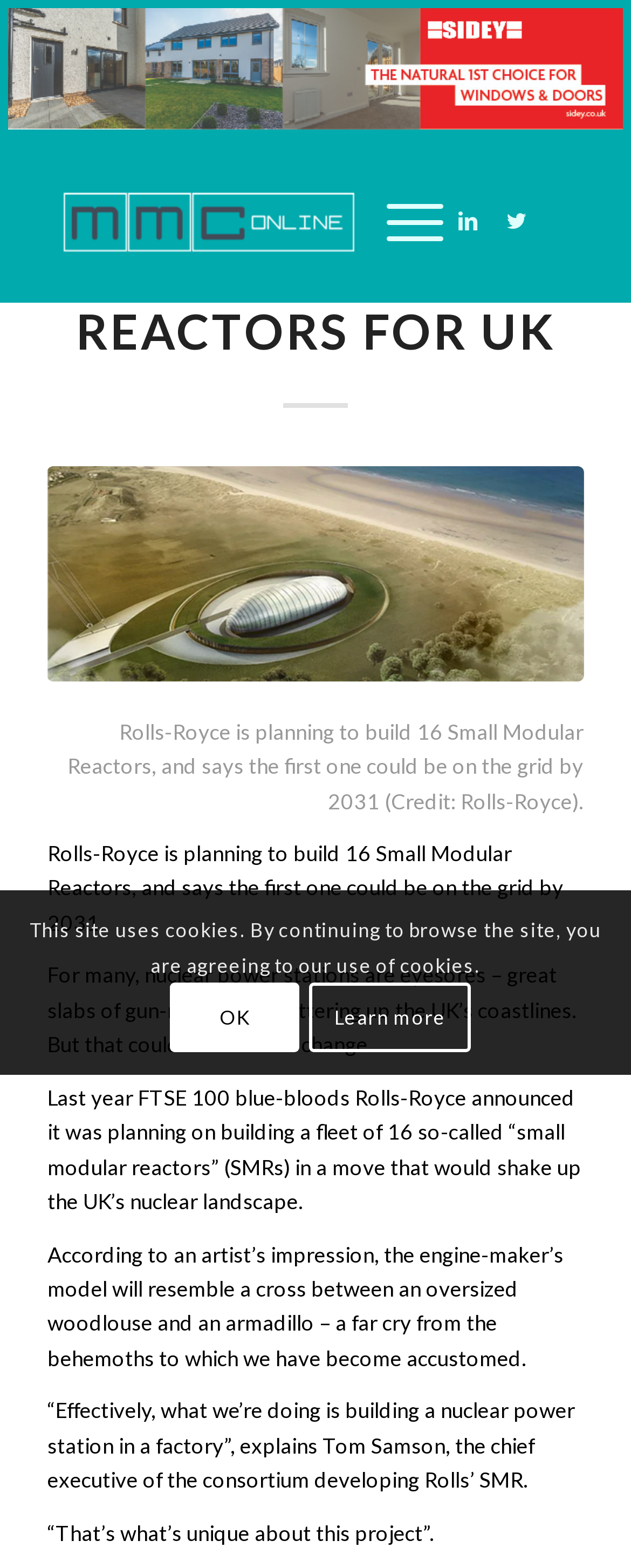Determine the bounding box coordinates of the UI element described below. Use the format (top-left x, top-left y, bottom-right x, bottom-right y) with floating point numbers between 0 and 1: Conclusion

None